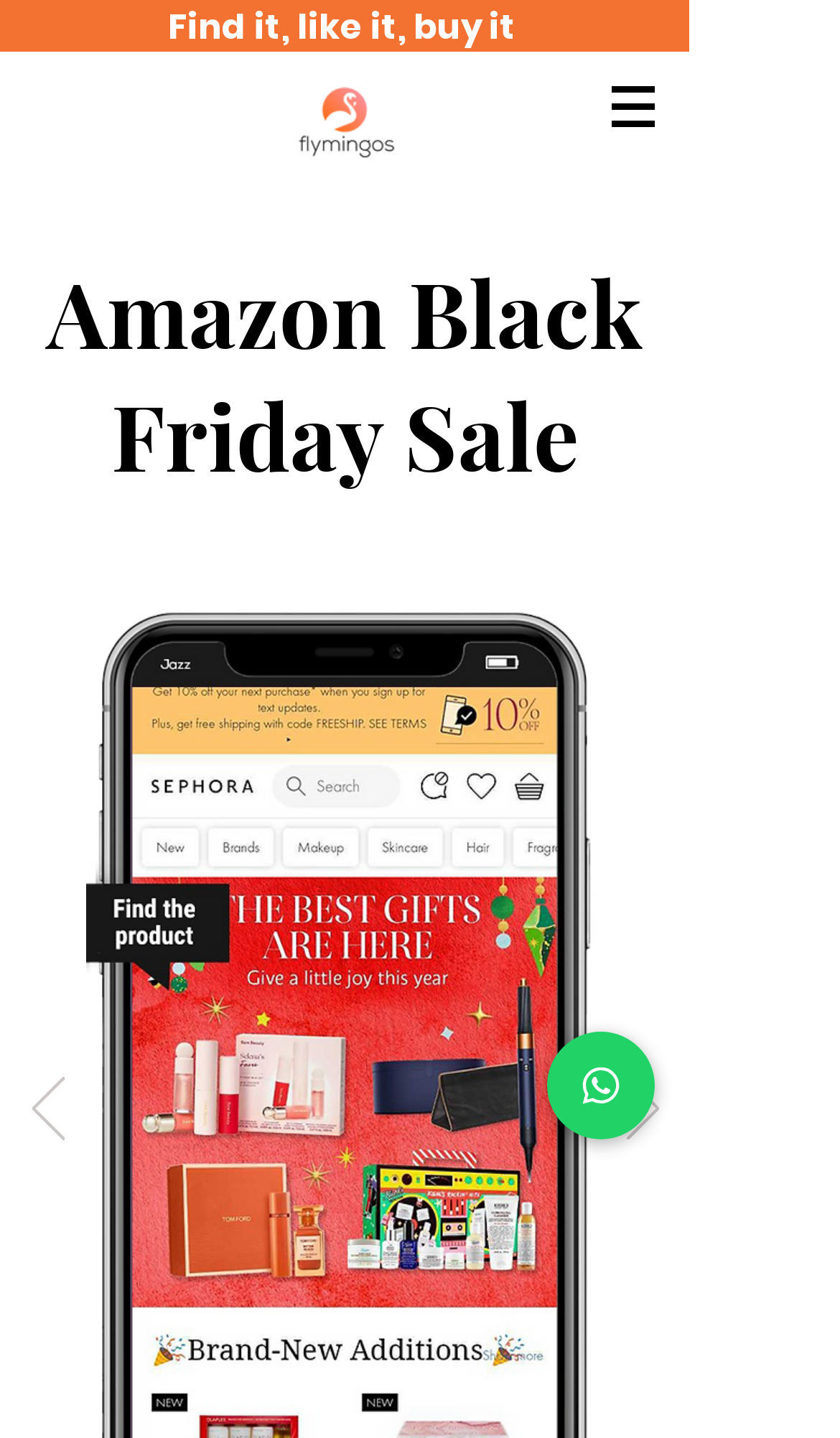Please provide a comprehensive response to the question based on the details in the image: What is the function of the button with a popup menu?

The button with a popup menu is labeled as 'Site' and has a navigation role, indicating that it is used for navigating through the website, likely to different sections or categories.